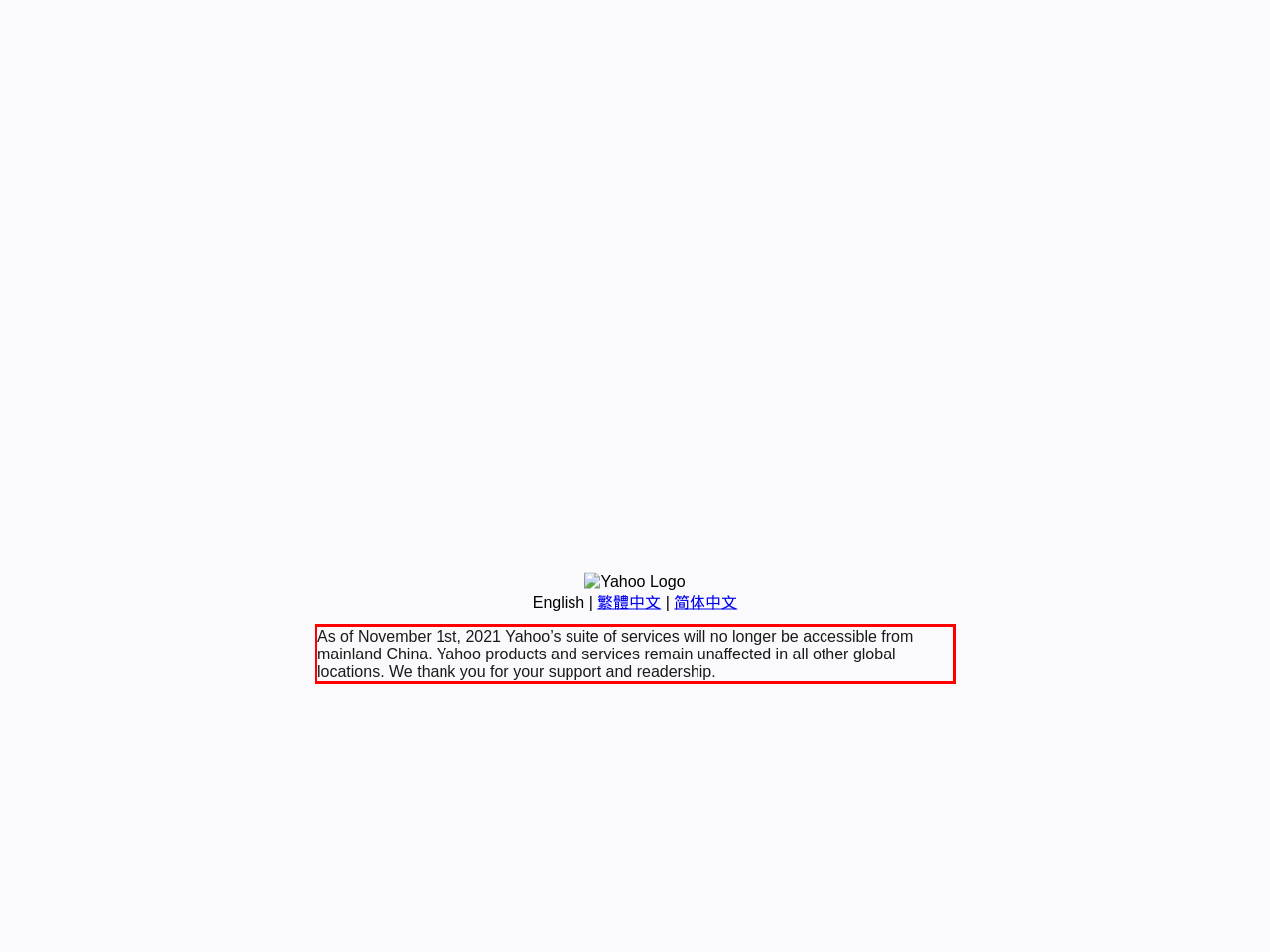Given a screenshot of a webpage containing a red rectangle bounding box, extract and provide the text content found within the red bounding box.

As of November 1st, 2021 Yahoo’s suite of services will no longer be accessible from mainland China. Yahoo products and services remain unaffected in all other global locations. We thank you for your support and readership.